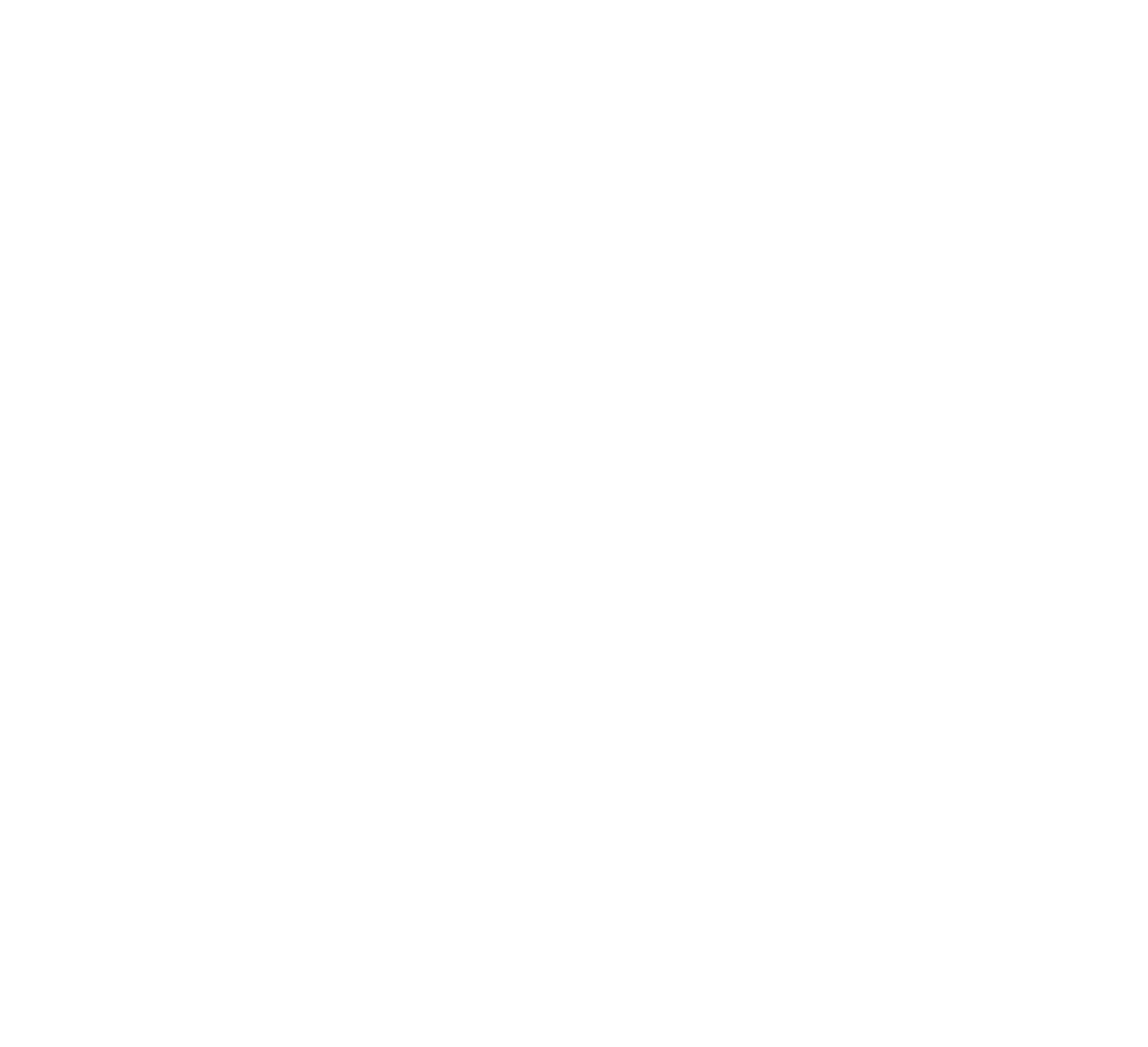Look at the image and write a detailed answer to the question: 
What is the name of the company that provides the prep materials for the RHCE certification exam?

According to the webpage, ExamCollection is the company that provides the complete prep materials in vce files format, including RedHat RHCE certification exam dumps, practice test questions, and answers, video training courses, and study guides.